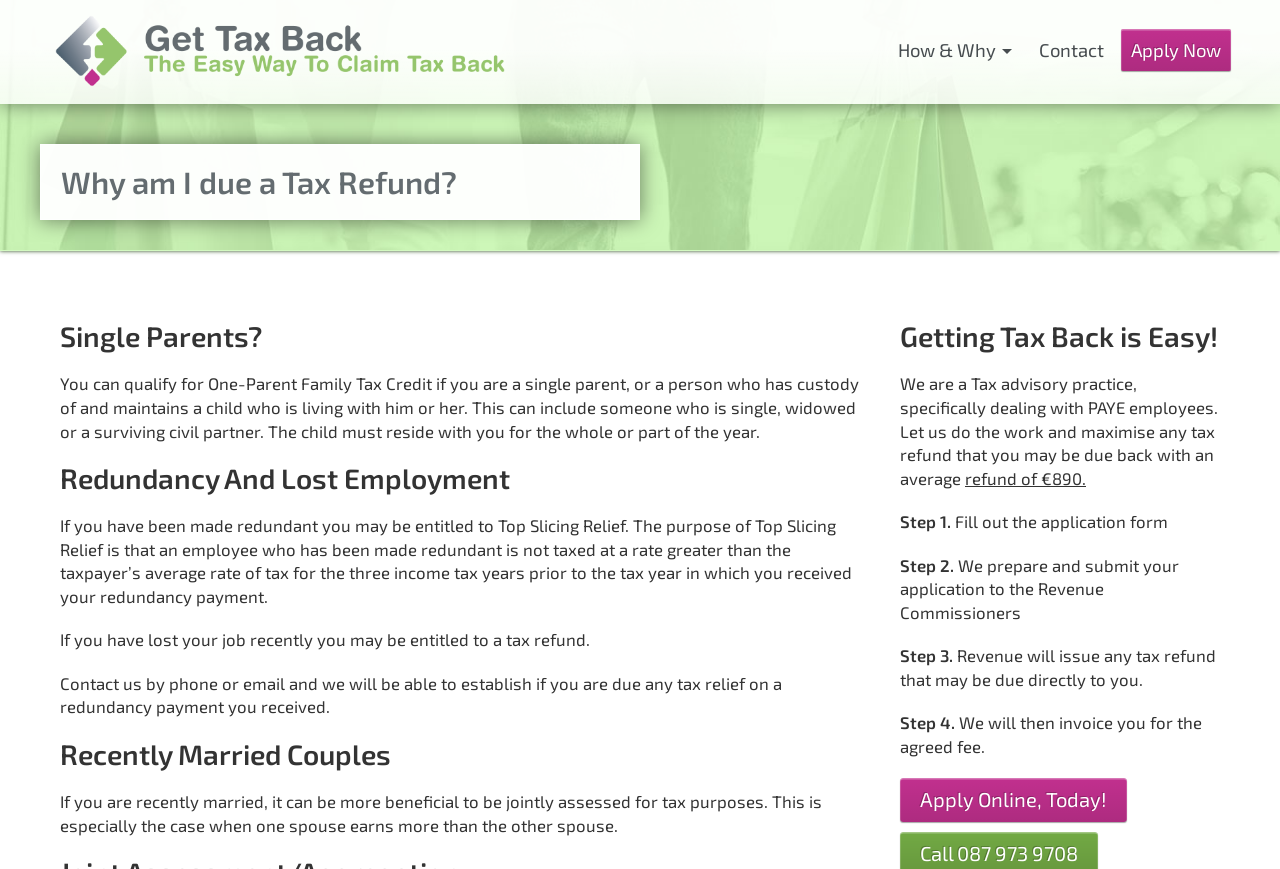Please analyze the image and provide a thorough answer to the question:
What is the average refund amount mentioned on the webpage?

The webpage mentions that the average refund amount is €890, which is stated in the section 'Getting Tax Back is Easy!'.